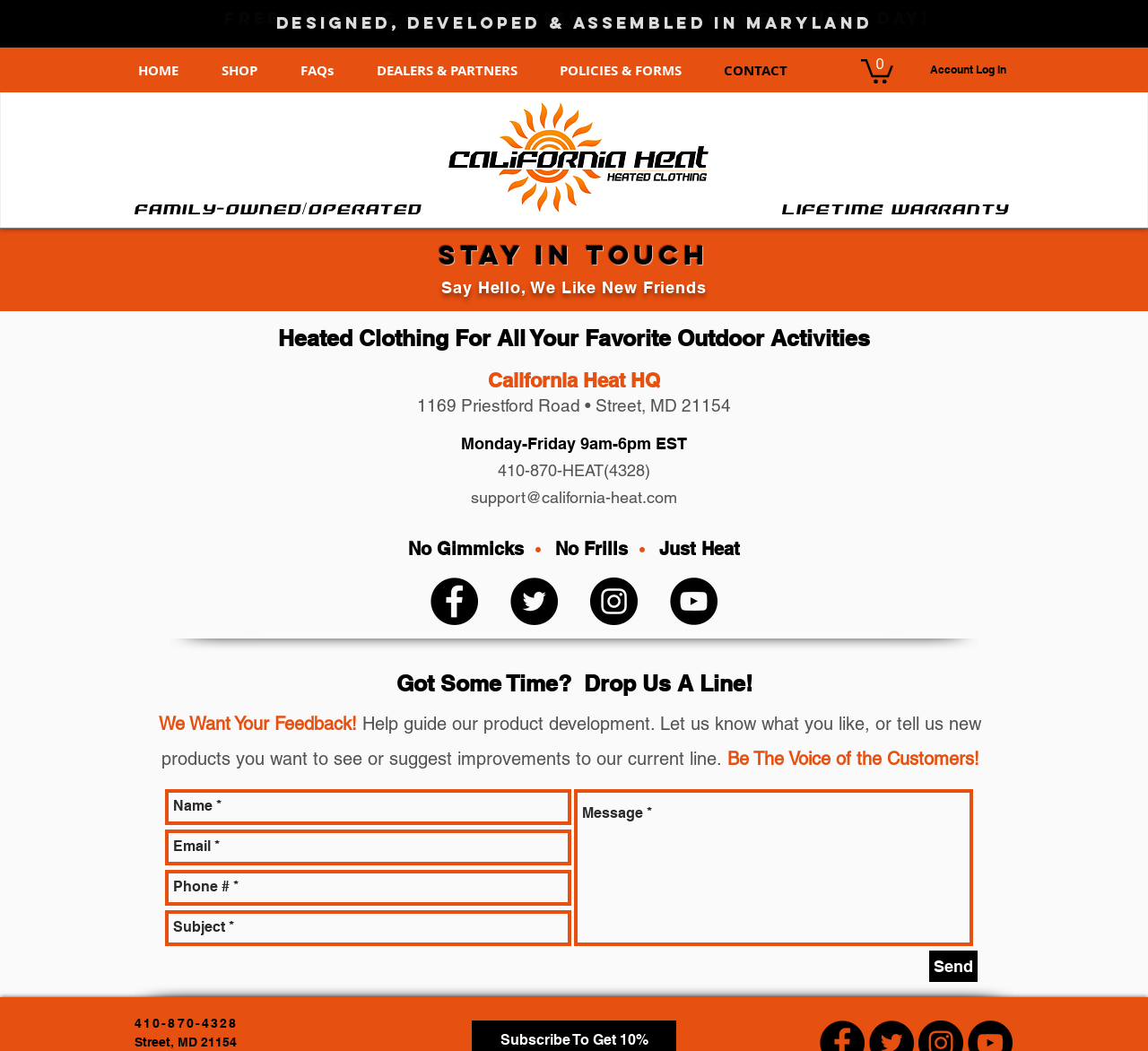Analyze the image and give a detailed response to the question:
What social media platforms does the company have?

The social media platforms can be found in the 'Social Bar' section at the bottom of the webpage, which lists the company's profiles on Facebook, Twitter, Instagram, and YouTube.